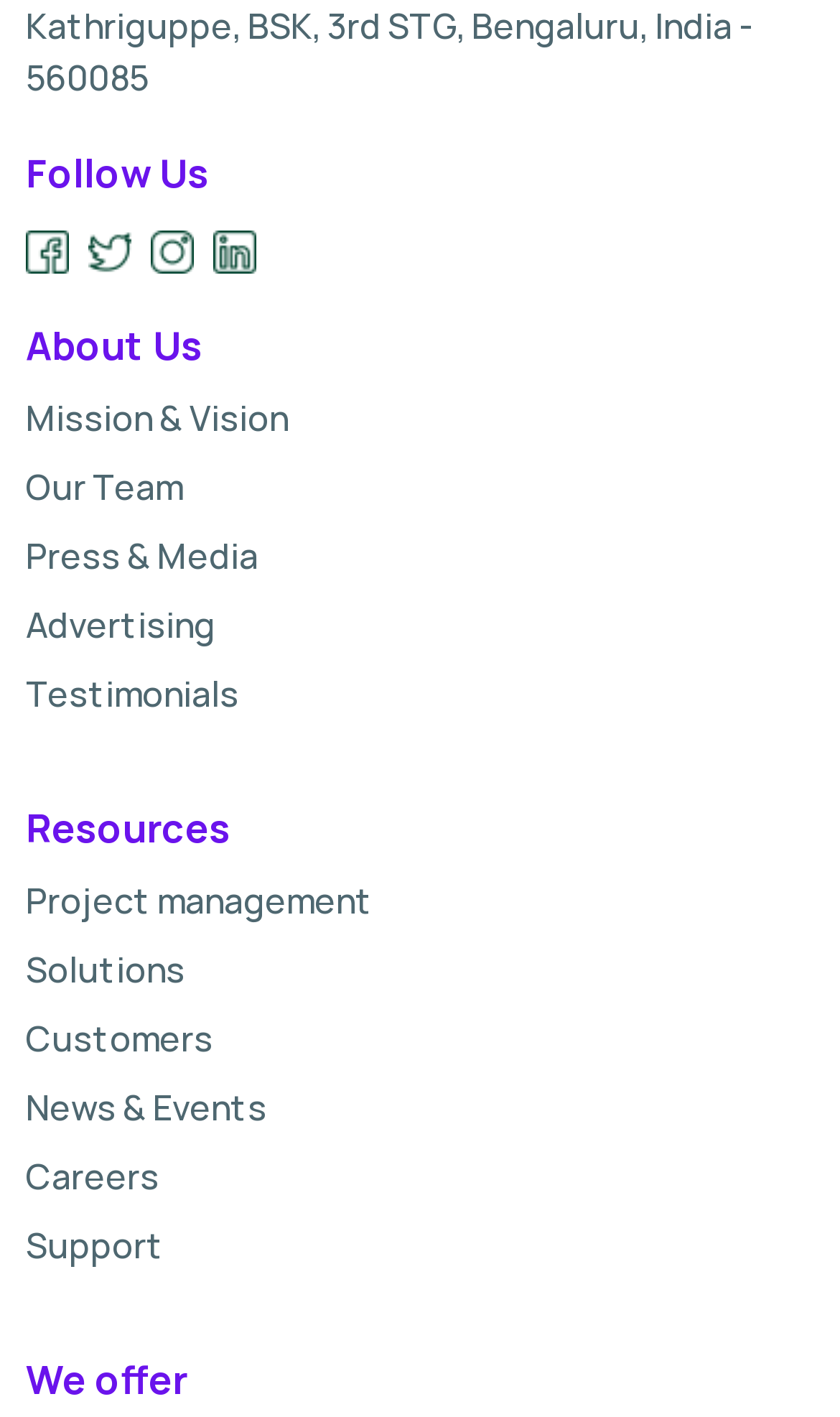Using the information in the image, could you please answer the following question in detail:
What is the address of NotifyStudio?

The address of NotifyStudio can be found at the top of the webpage, which is 'Kathriguppe, BSK, 3rd STG, Bengaluru, India - 560085'.